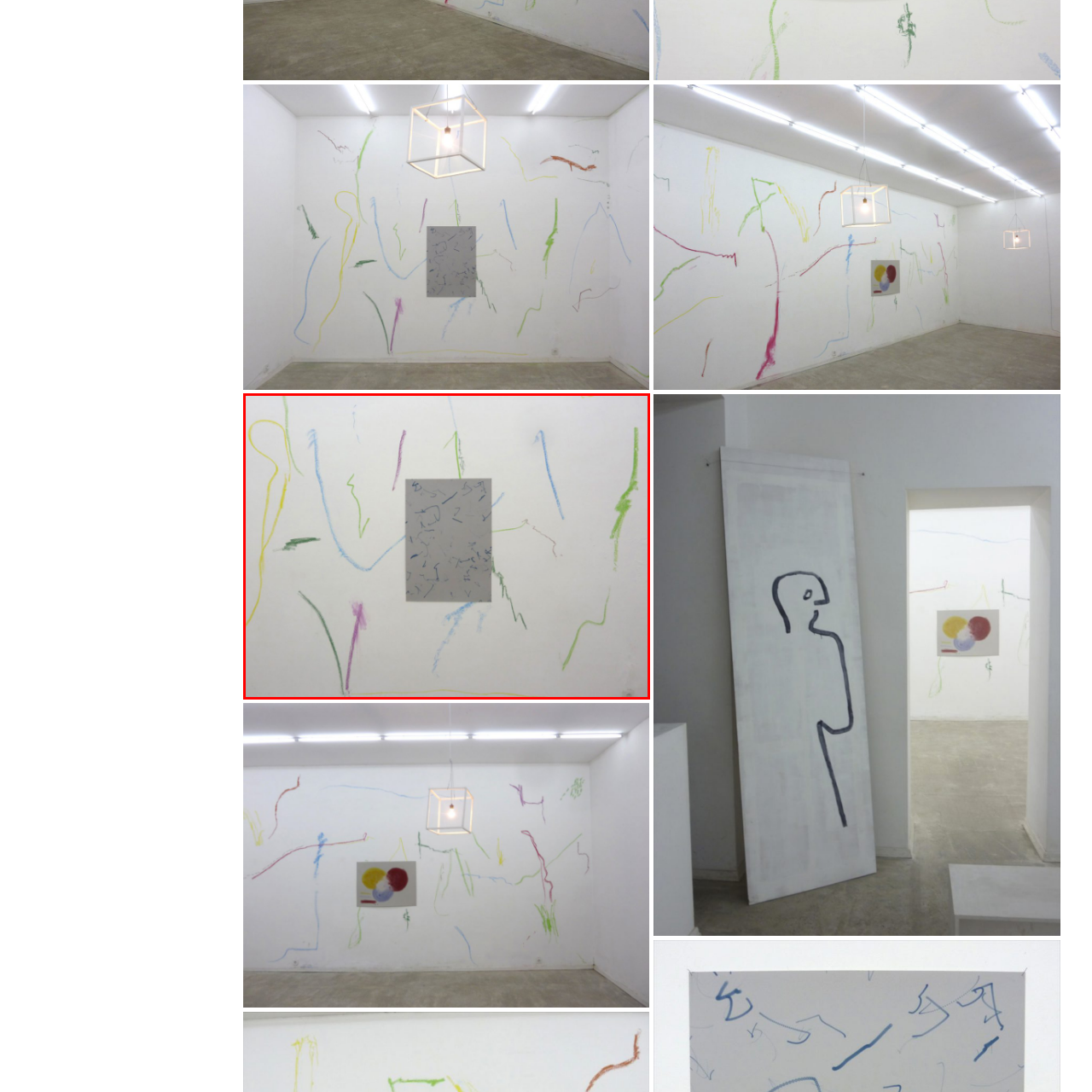Detail the features and components of the image inside the red outline.

The image features an abstract composition dominated by a stark white background, contrasted by vibrant, colorful lines in various shades of pink, green, blue, and yellow. These lines playfully meander across the canvas, creating an energetic, dynamic feel. In the center of the artwork is a rectangular gray panel, which adds a sense of balance and grounding to the chaotic markings surrounding it. The interplay between the lively colors and the muted gray evokes a sense of tension and harmony, inviting viewers to explore the connections between the structured central element and the expressive swirls that envelop it. This piece appears to reflect themes of contrast and interaction, showcasing how differing elements can coexist and engage with one another in a visually stimulating way.